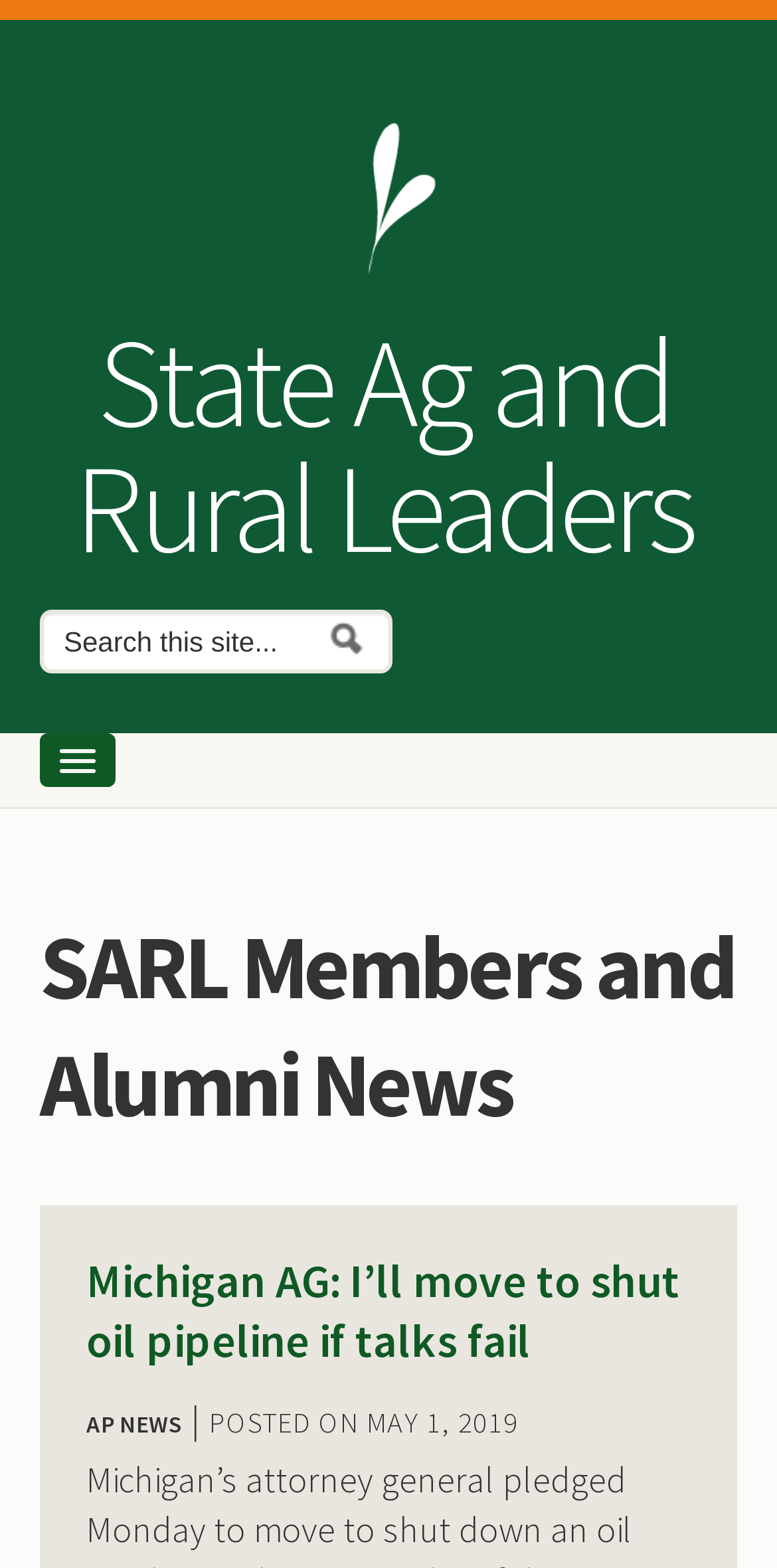Please specify the bounding box coordinates of the region to click in order to perform the following instruction: "Read Michigan AG news".

[0.111, 0.798, 0.889, 0.875]